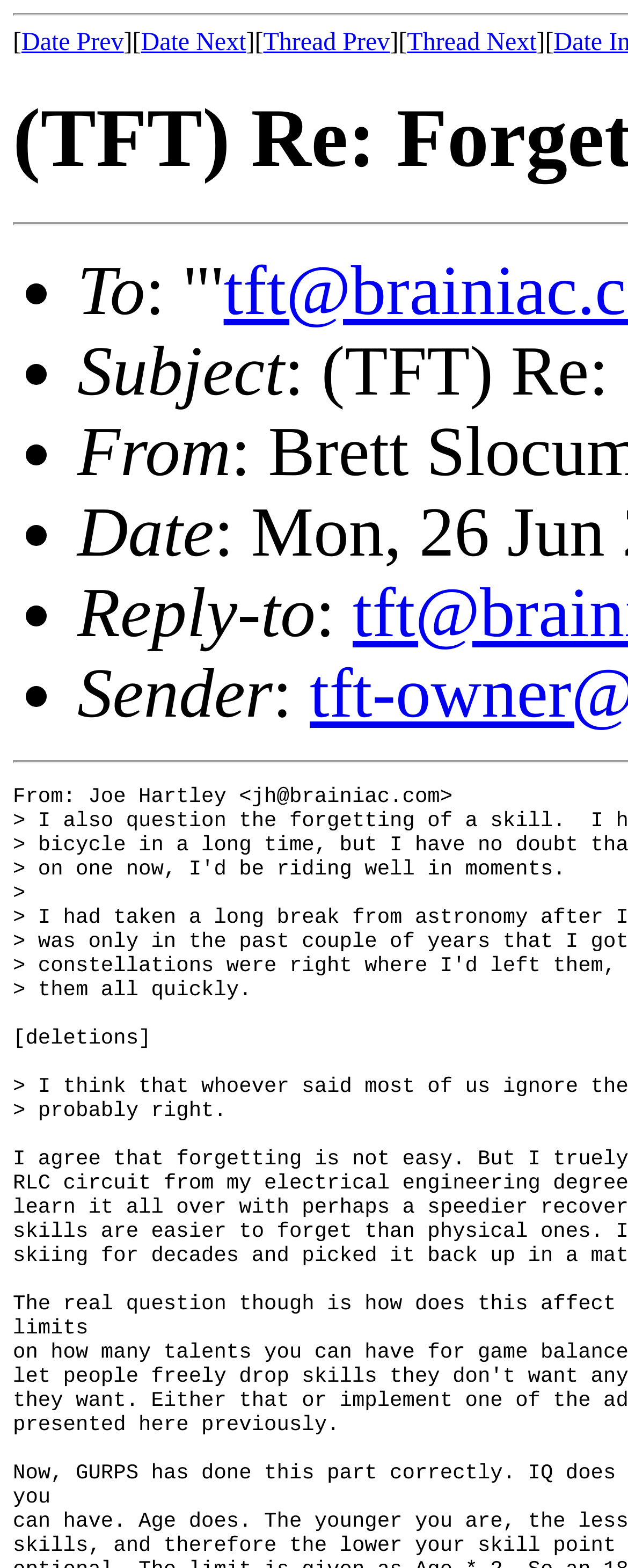Are the email headers in alphabetical order?
Refer to the image and respond with a one-word or short-phrase answer.

Yes